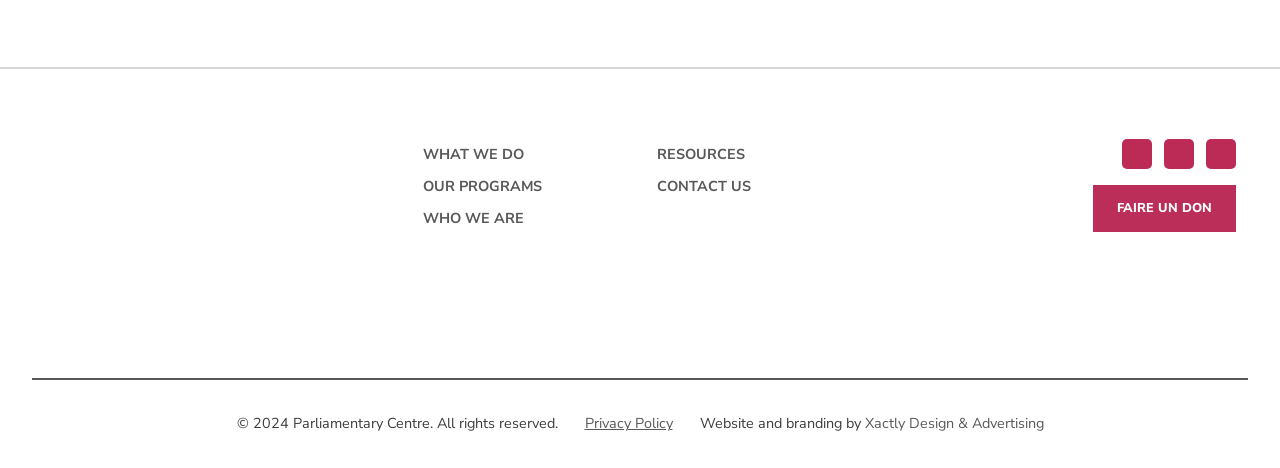Given the description "Who We Are", provide the bounding box coordinates of the corresponding UI element.

[0.331, 0.433, 0.41, 0.502]